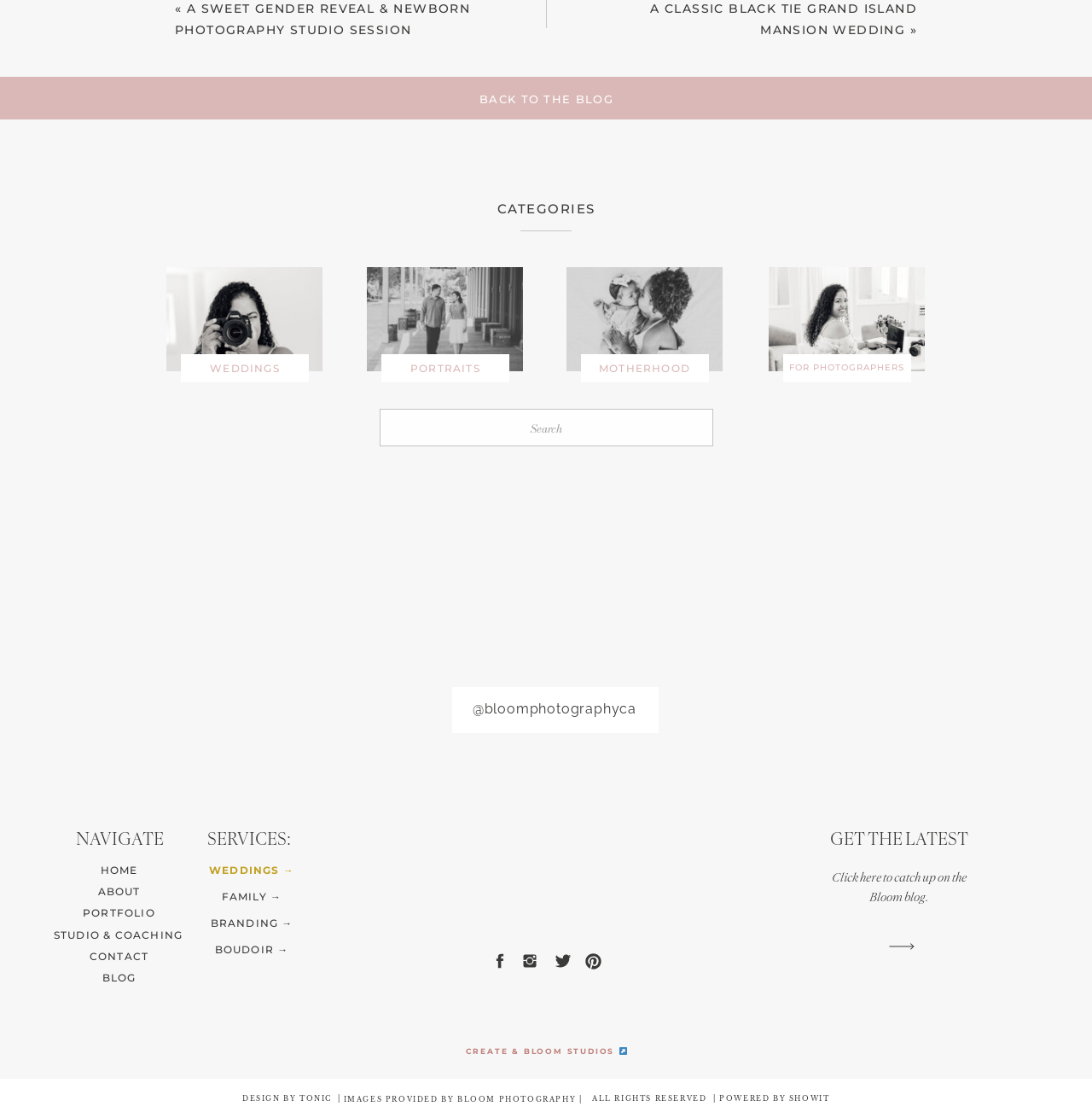Please specify the bounding box coordinates of the clickable region necessary for completing the following instruction: "Contact the photographer". The coordinates must consist of four float numbers between 0 and 1, i.e., [left, top, right, bottom].

[0.053, 0.847, 0.165, 0.862]